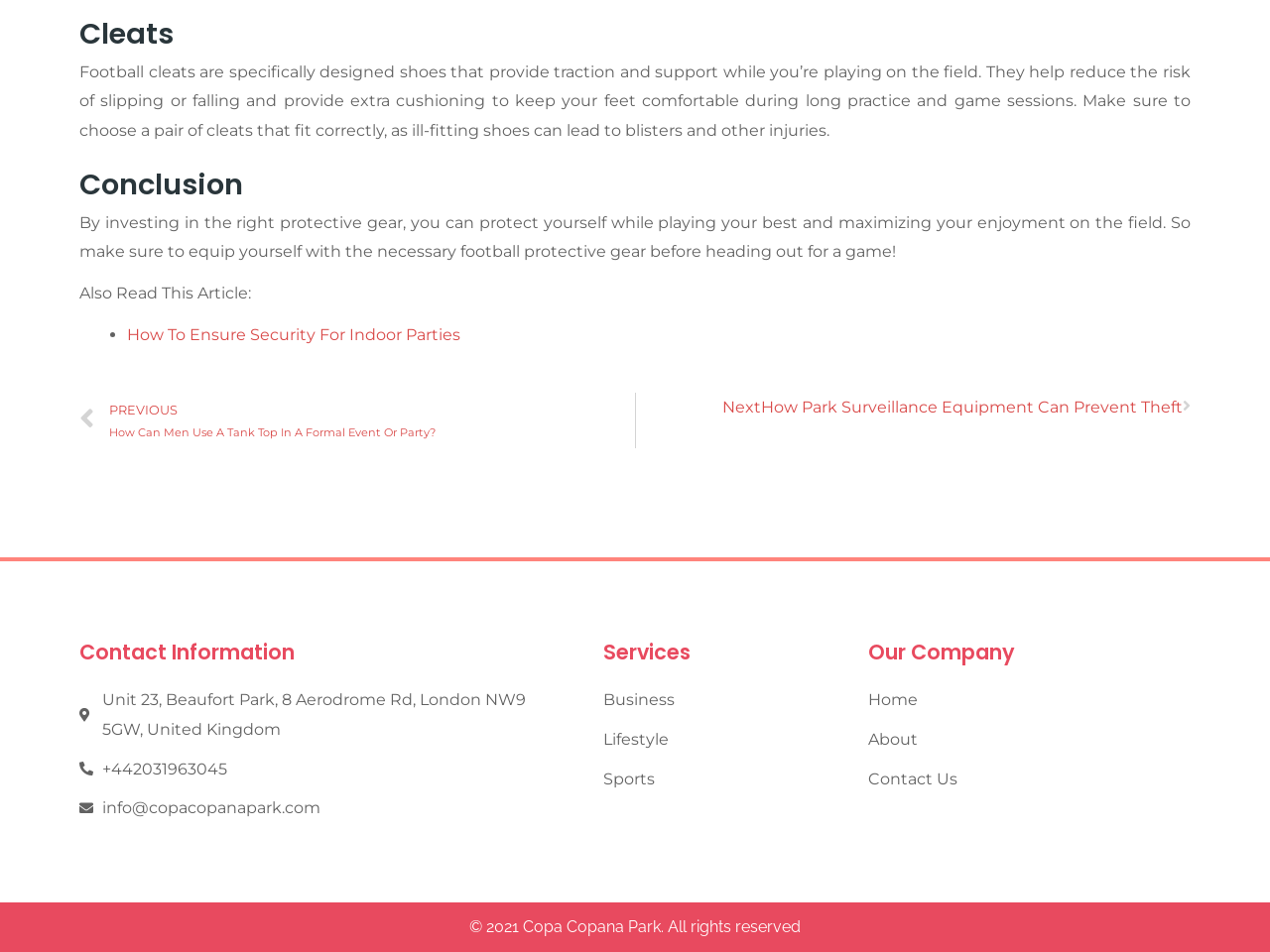Kindly determine the bounding box coordinates for the area that needs to be clicked to execute this instruction: "Visit 'Sports'".

[0.475, 0.803, 0.668, 0.834]